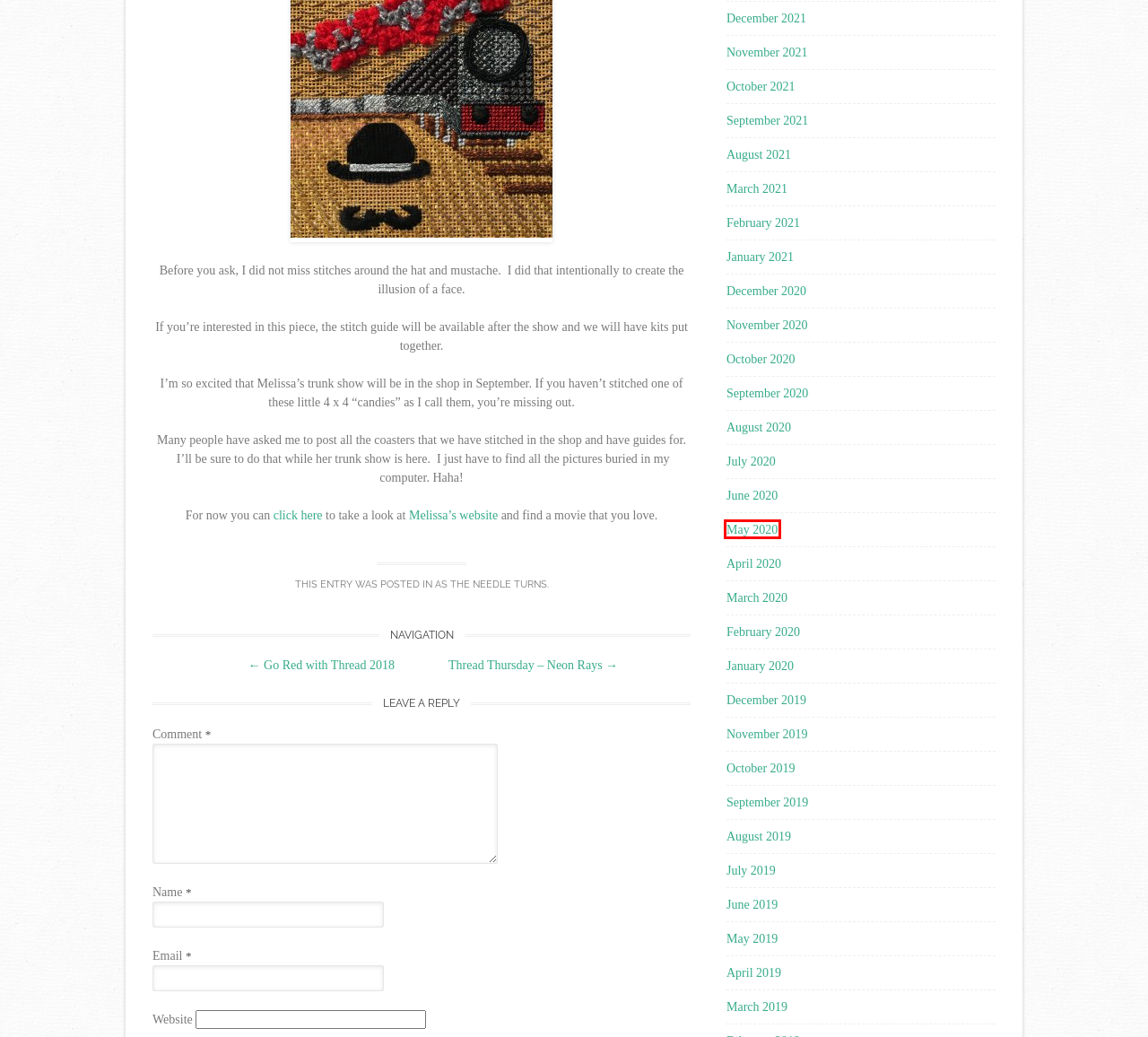You have a screenshot of a webpage with a red rectangle bounding box around a UI element. Choose the best description that matches the new page after clicking the element within the bounding box. The candidate descriptions are:
A. May, 2019 » The Enriched Stitch
B. July, 2019 » The Enriched Stitch
C. December, 2019 » The Enriched Stitch
D. June, 2019 » The Enriched Stitch
E. March, 2019 » The Enriched Stitch
F. May, 2020 » The Enriched Stitch
G. November, 2021 » The Enriched Stitch
H. Thread Thursday – Neon Rays » The Enriched Stitch

F